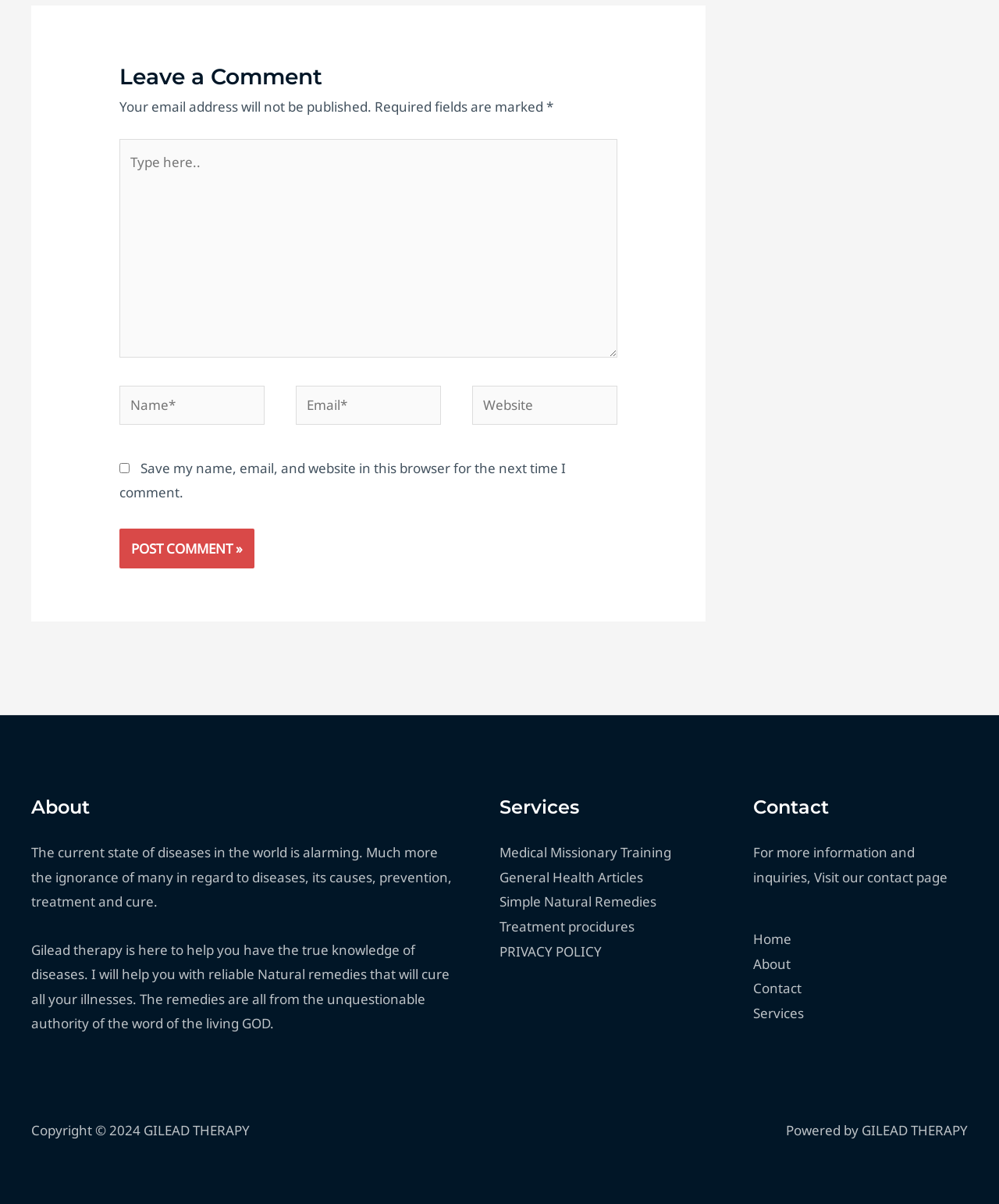Show me the bounding box coordinates of the clickable region to achieve the task as per the instruction: "Visit the About page".

[0.031, 0.659, 0.461, 0.682]